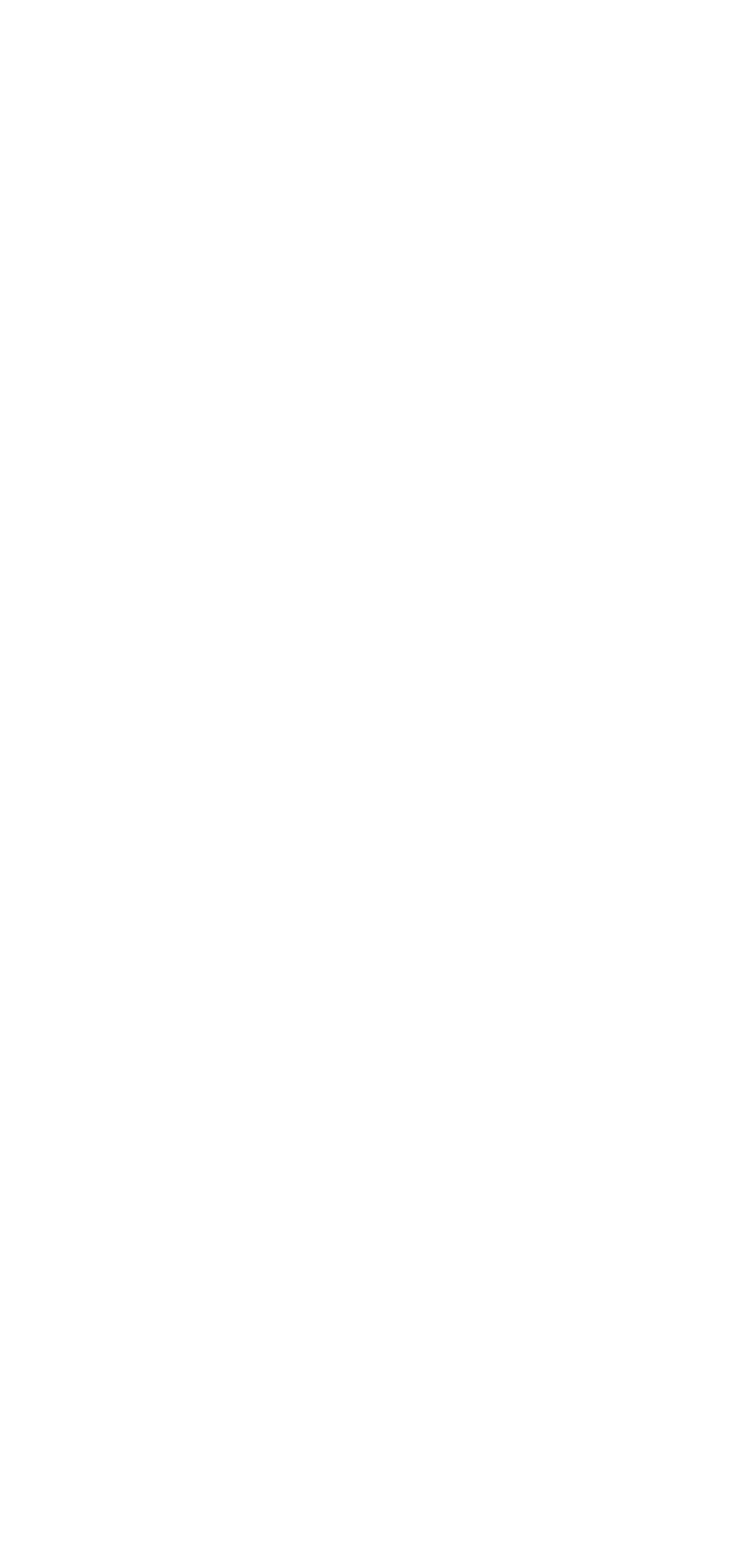Please specify the bounding box coordinates of the element that should be clicked to execute the given instruction: 'Read 'Recent Posts''. Ensure the coordinates are four float numbers between 0 and 1, expressed as [left, top, right, bottom].

[0.0, 0.269, 1.0, 0.303]